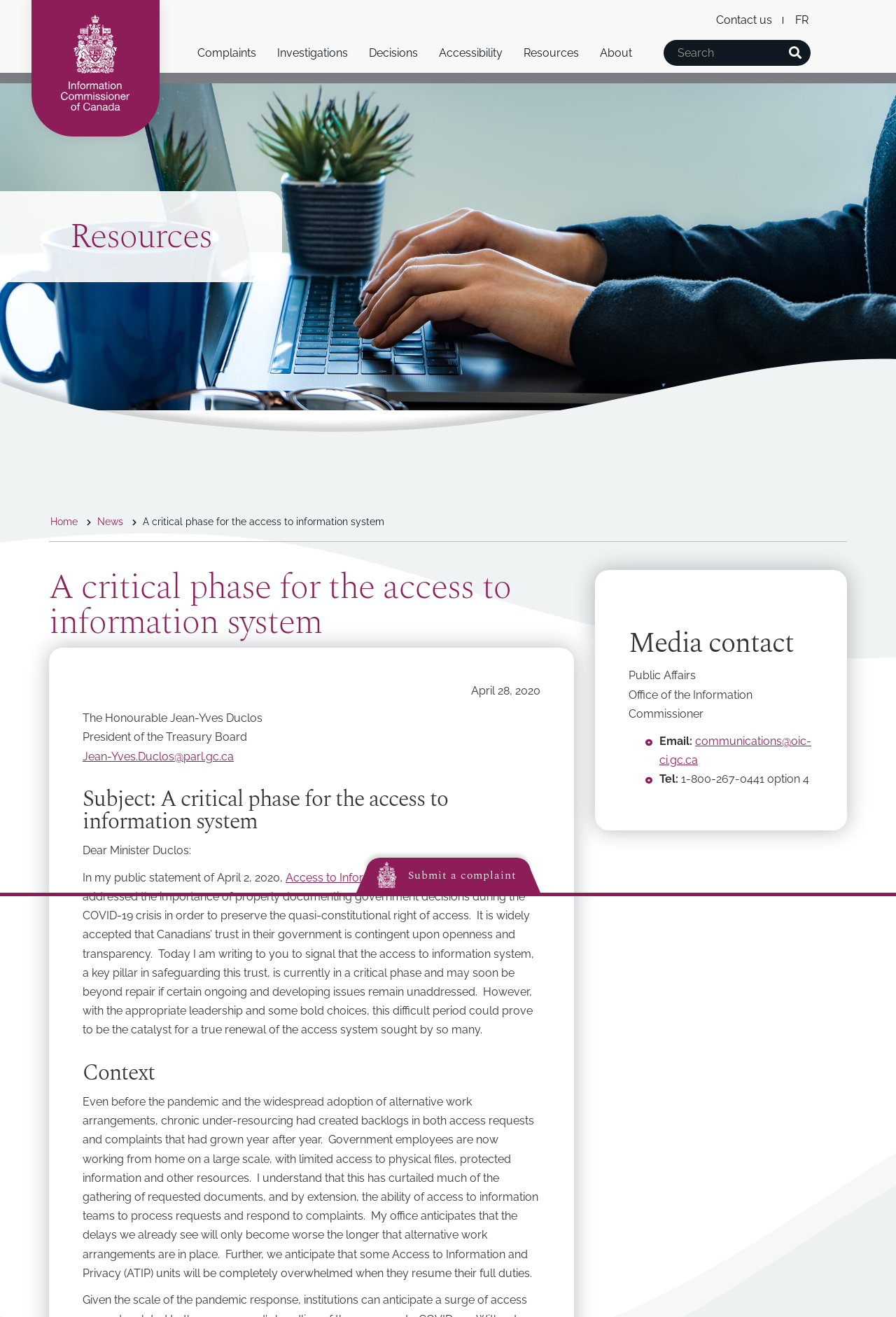What is the text of the first link on the webpage?
Please provide a single word or phrase in response based on the screenshot.

Skip to main content